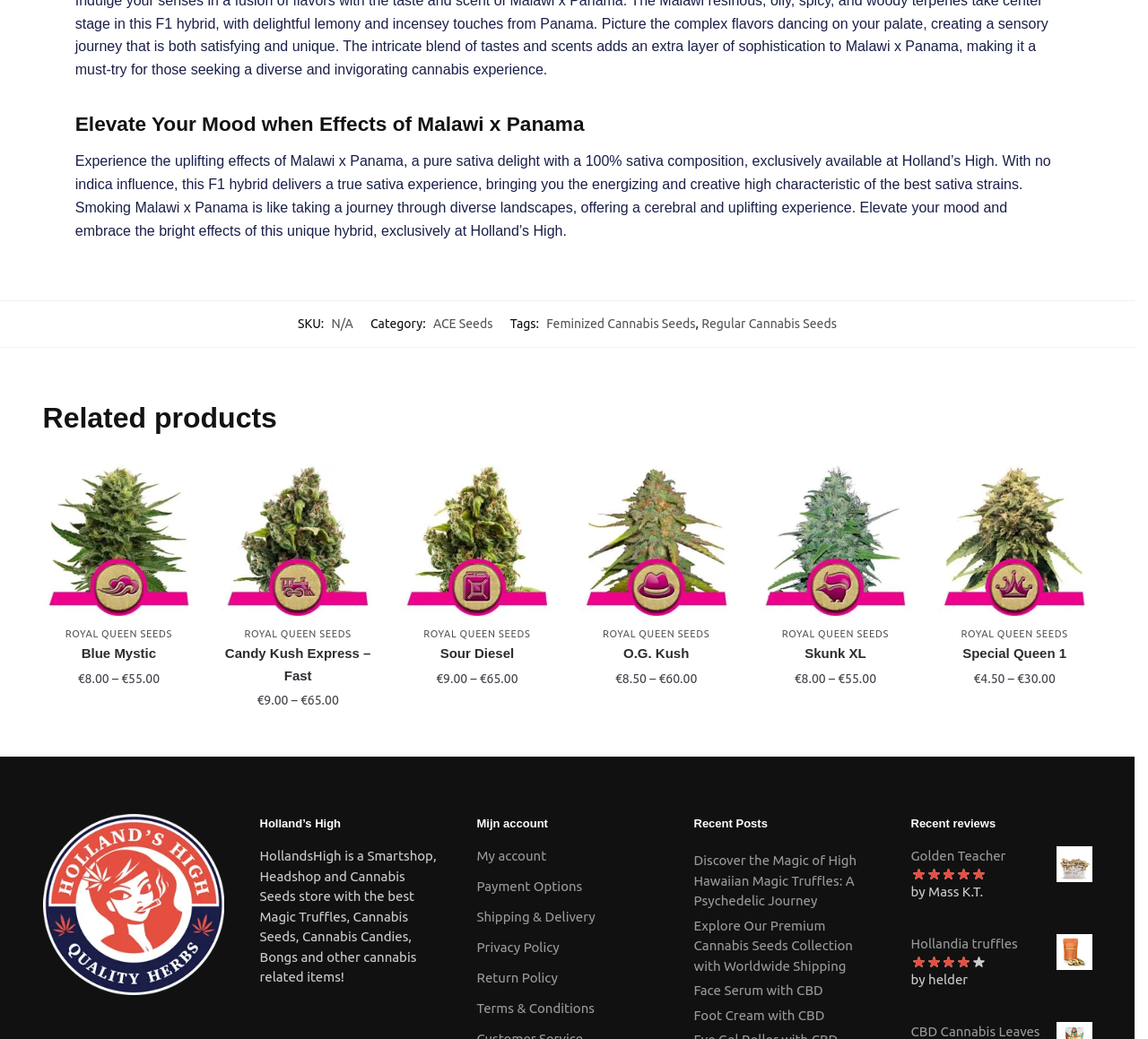Using the element description: "Resources", determine the bounding box coordinates for the specified UI element. The coordinates should be four float numbers between 0 and 1, [left, top, right, bottom].

None